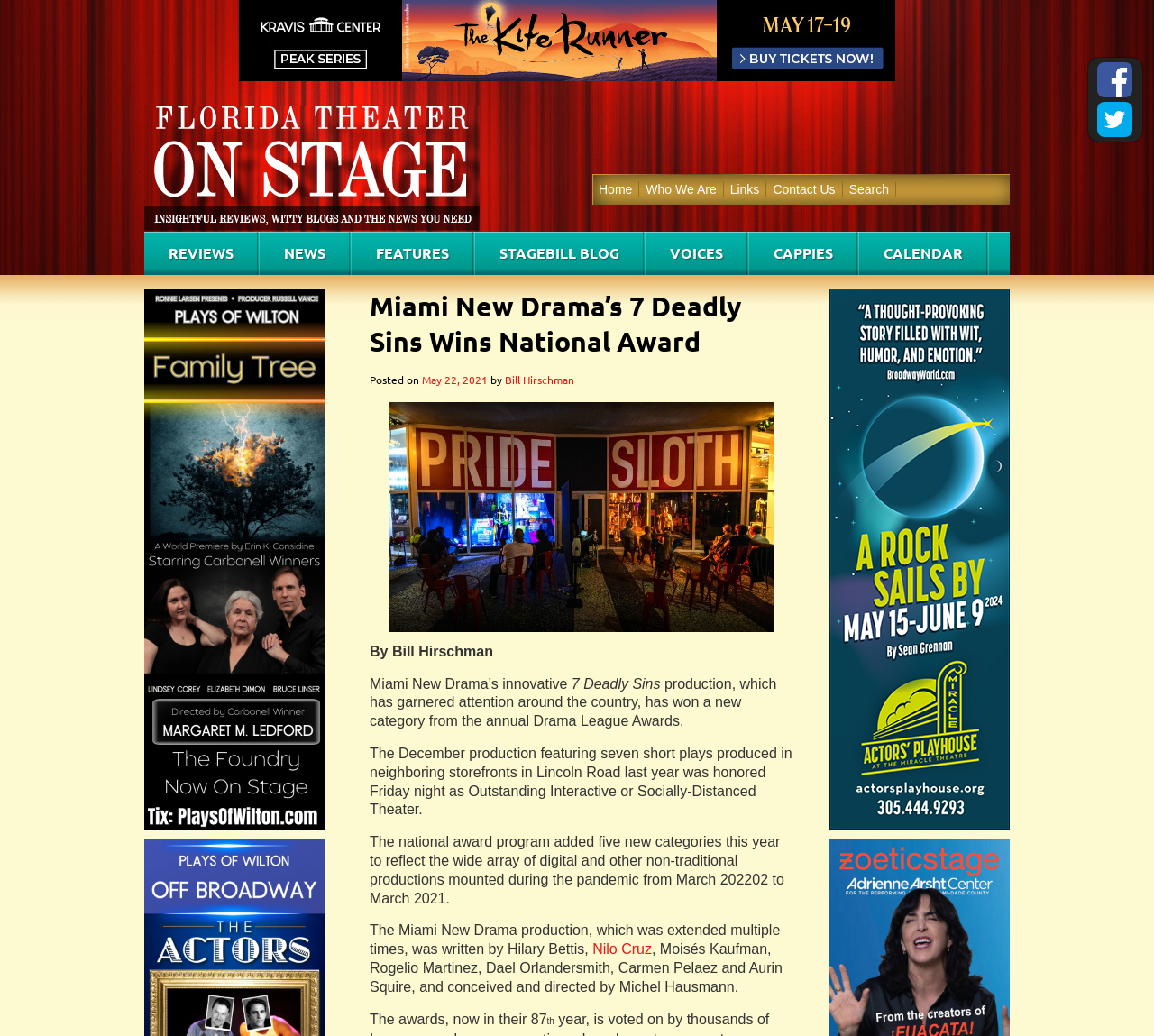Based on the image, please respond to the question with as much detail as possible:
What is the name of the drama that won a national award?

The answer can be found in the heading 'Miami New Drama’s 7 Deadly Sins Wins National Award' and also in the text '7 Deadly Sins production, which has garnered attention around the country, has won a new category from the annual Drama League Awards.'